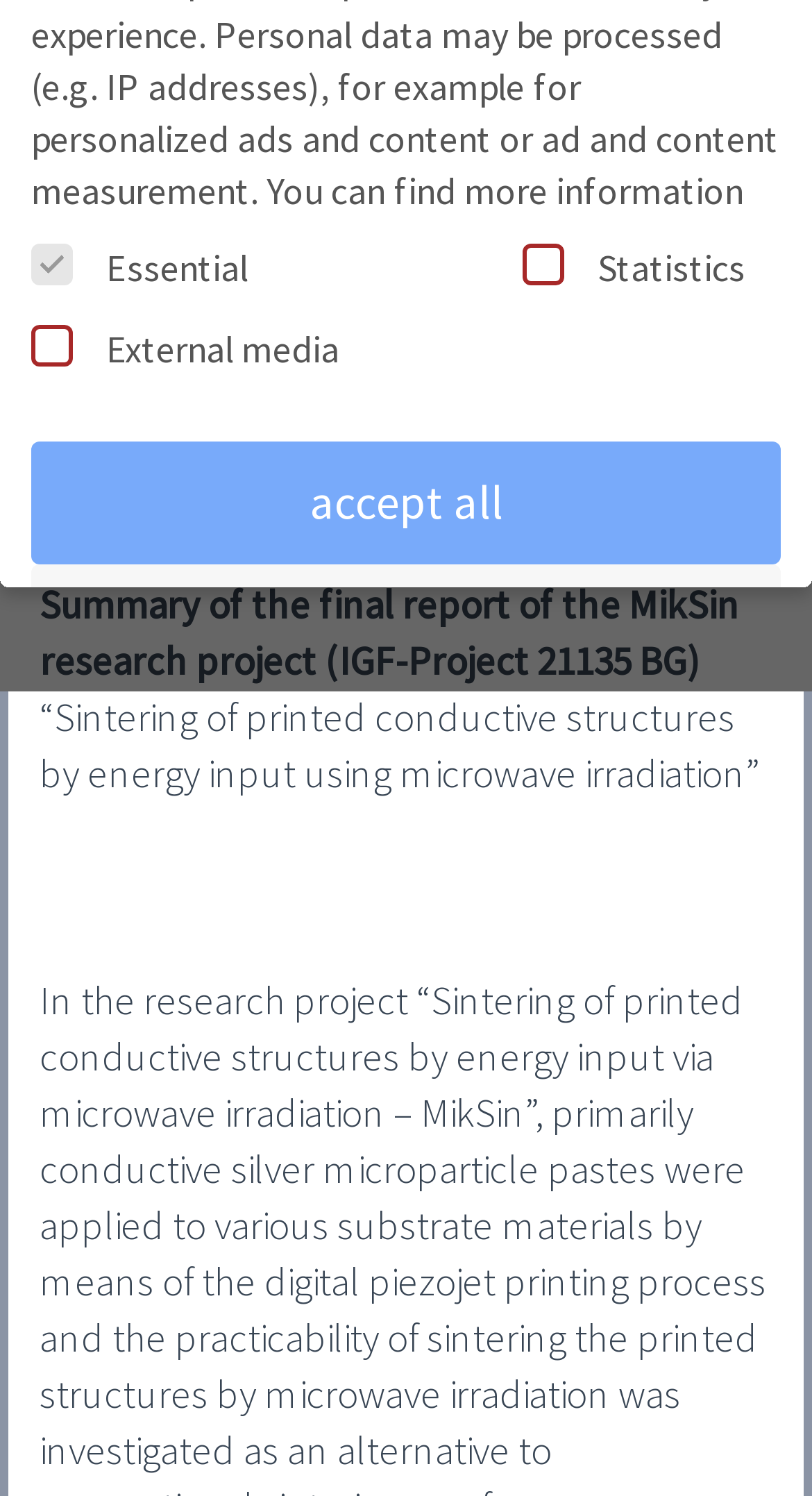Return the bounding box coordinates of the UI element that corresponds to this description: "parent_node: Send". The coordinates must be given as four float numbers in the range of 0 and 1, [left, top, right, bottom].

None